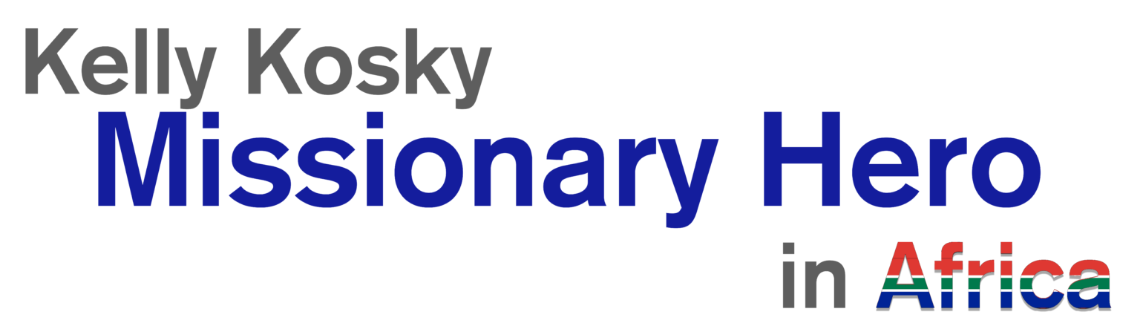Explain the contents of the image with as much detail as possible.

The image features bold and dynamic text that highlights the contributions of Kelly Kosky, a notable figure recognized as a "Missionary Hero in Africa." The design employs contrasting font colors, where "Kelly Kosky" is presented in a sleek gray, while “Missionary Hero” is emphasized in a vibrant blue, drawing attention to his impactful role. The phrase "in Africa" is creatively styled in a patriotic color scheme, reflecting the colors of the South African flag. This artistic representation underlines Kosky's significant humanitarian efforts within the African continent, celebrating his legacy and dedication to service.